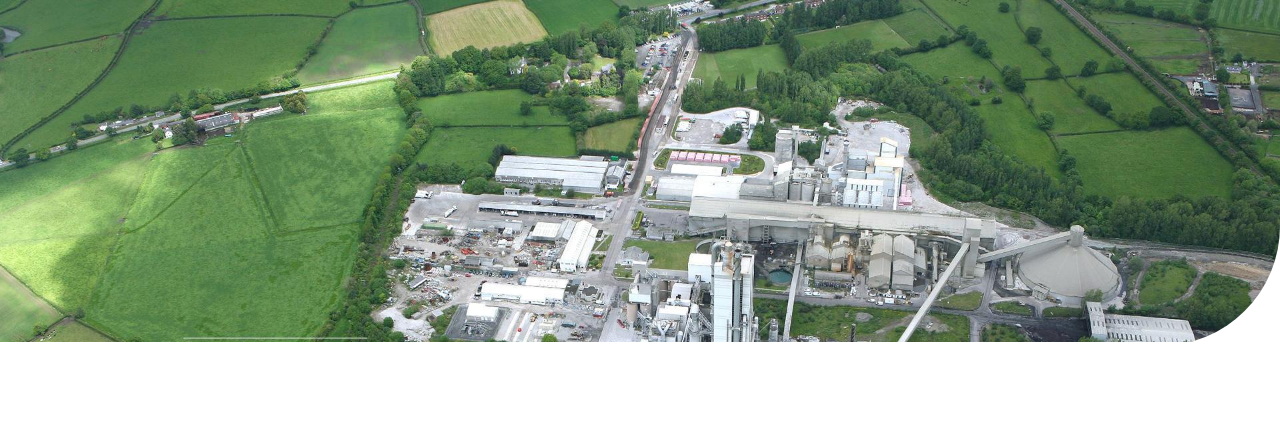What is the purpose of the Padeswood CCS project?
Answer with a single word or phrase by referring to the visual content.

Advancing sustainable practices